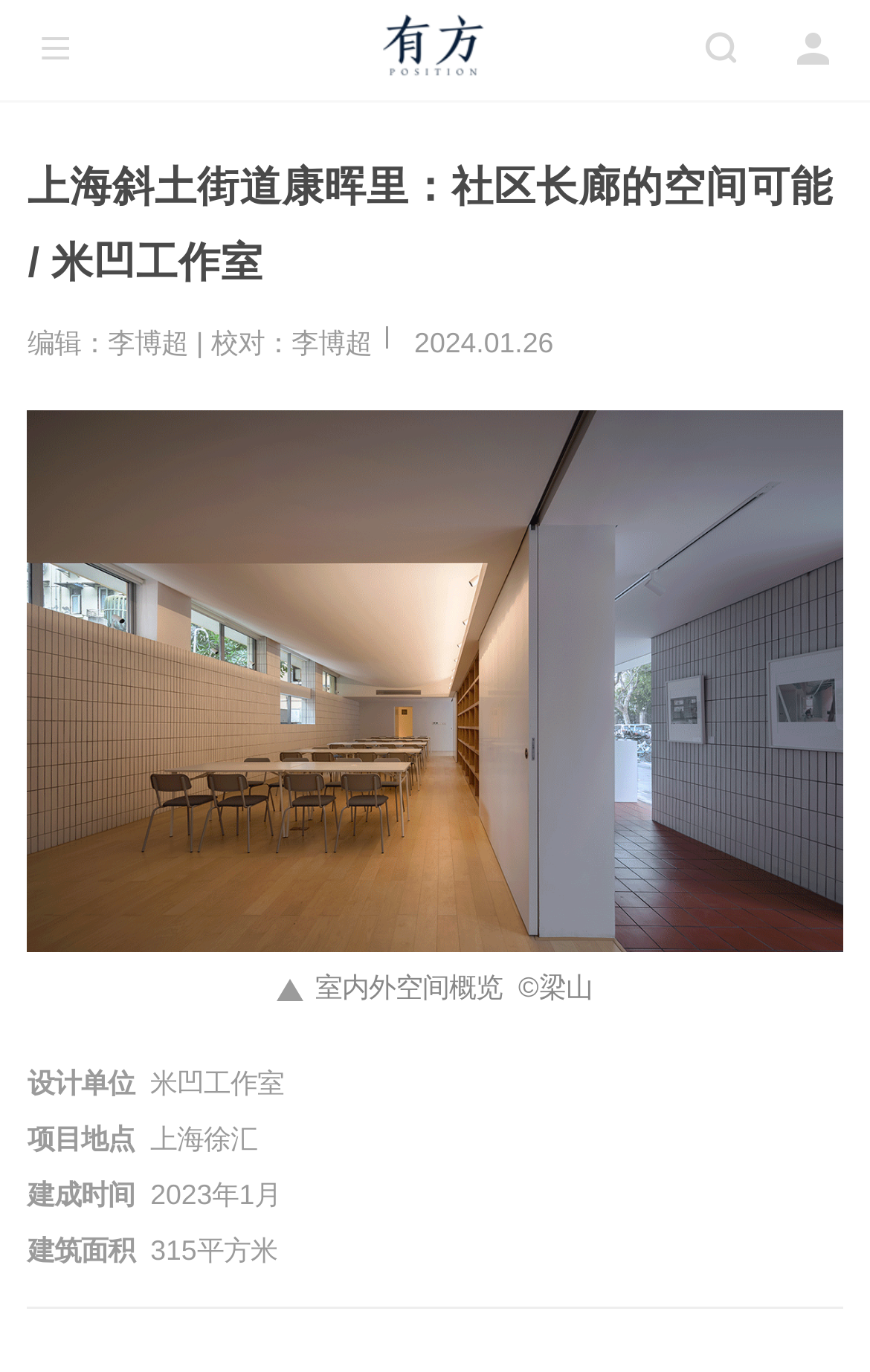Please give a concise answer to this question using a single word or phrase: 
What is the design unit?

米凹工作室